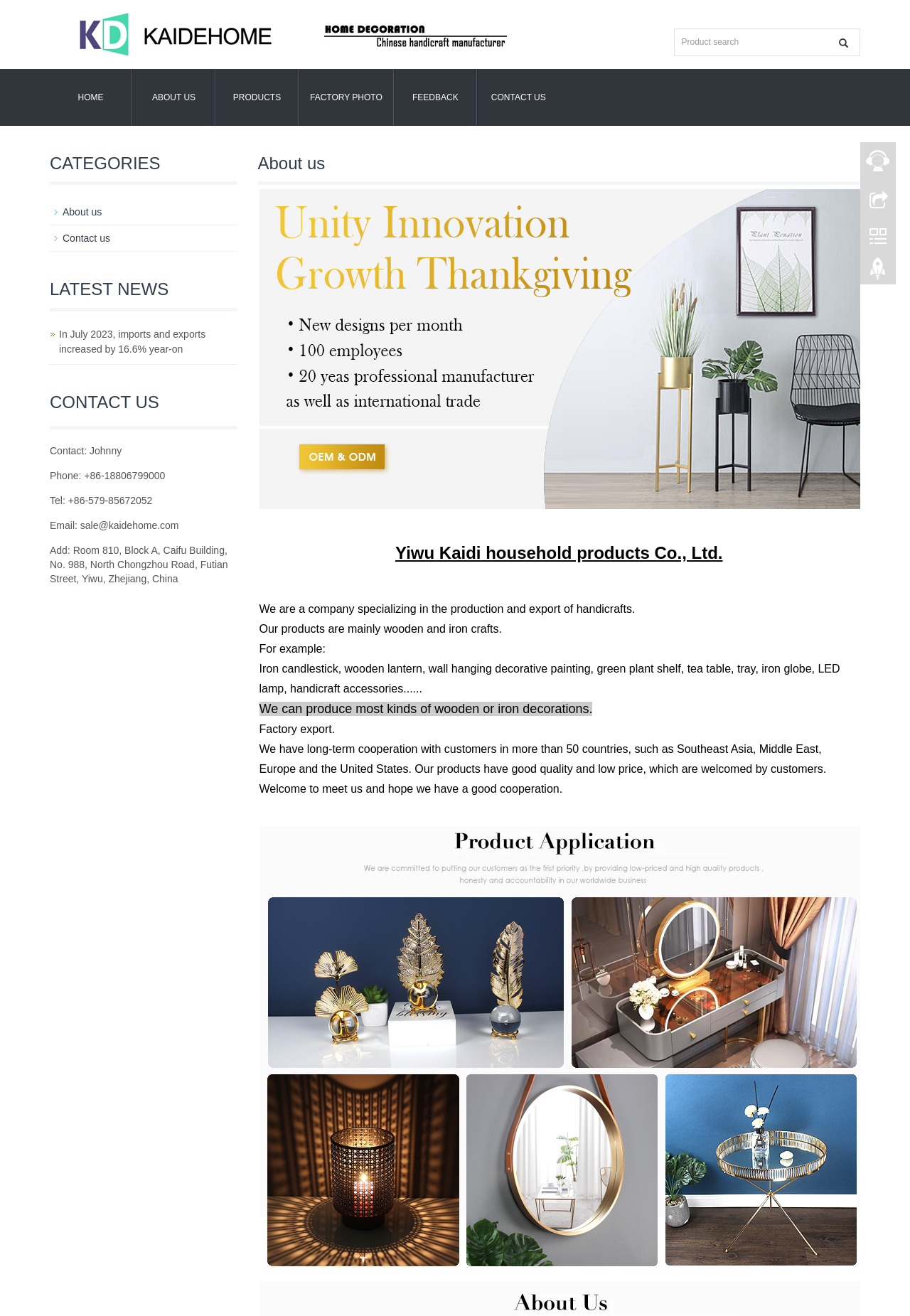Based on the element description: "title="Product search"", identify the UI element and provide its bounding box coordinates. Use four float numbers between 0 and 1, [left, top, right, bottom].

[0.909, 0.023, 0.945, 0.043]